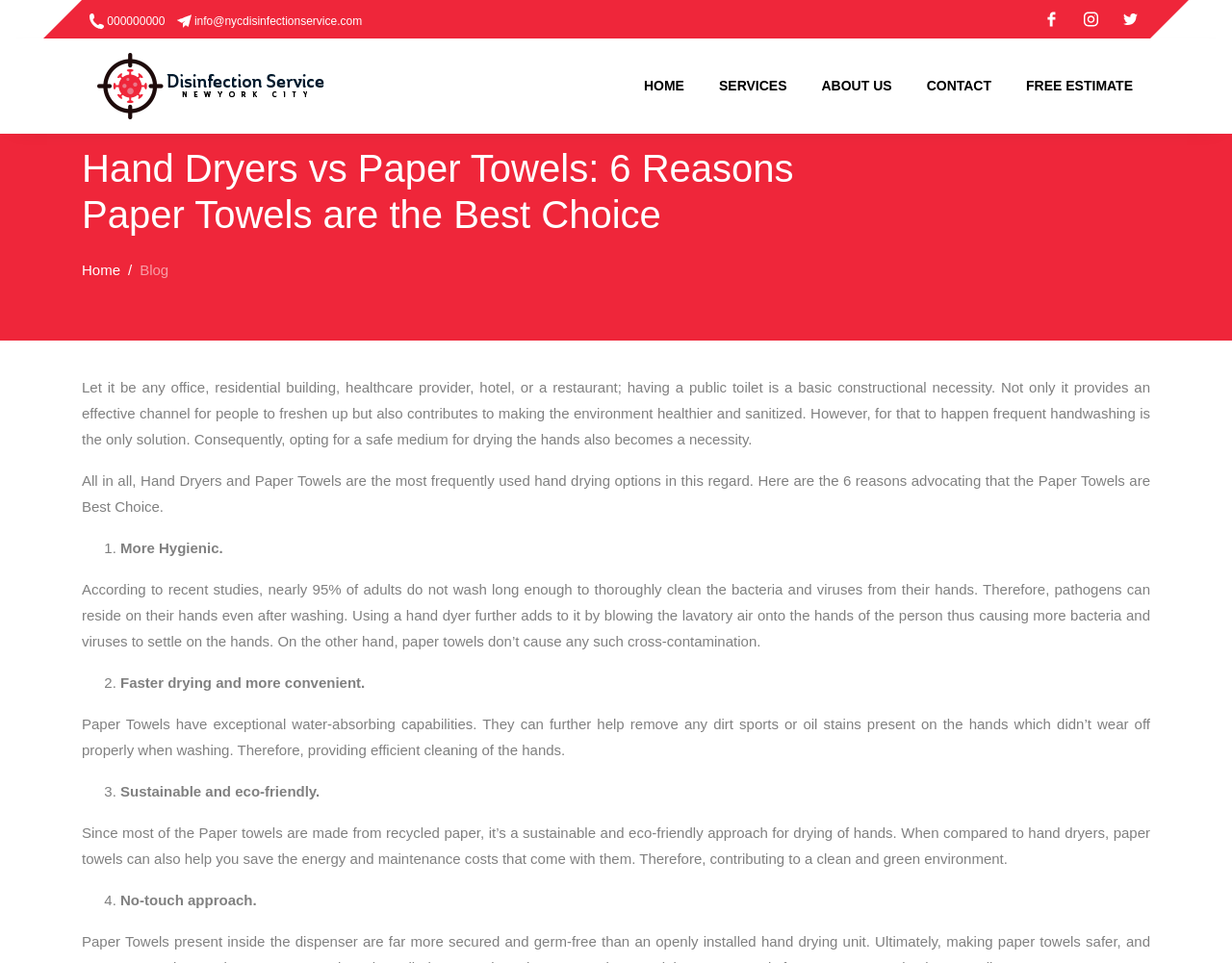What is the advantage of paper towels in terms of hygiene?
We need a detailed and exhaustive answer to the question. Please elaborate.

According to the webpage, paper towels do not cause cross-contamination like hand dryers do, which can blow lavatory air onto the hands, causing bacteria and viruses to settle on the hands.